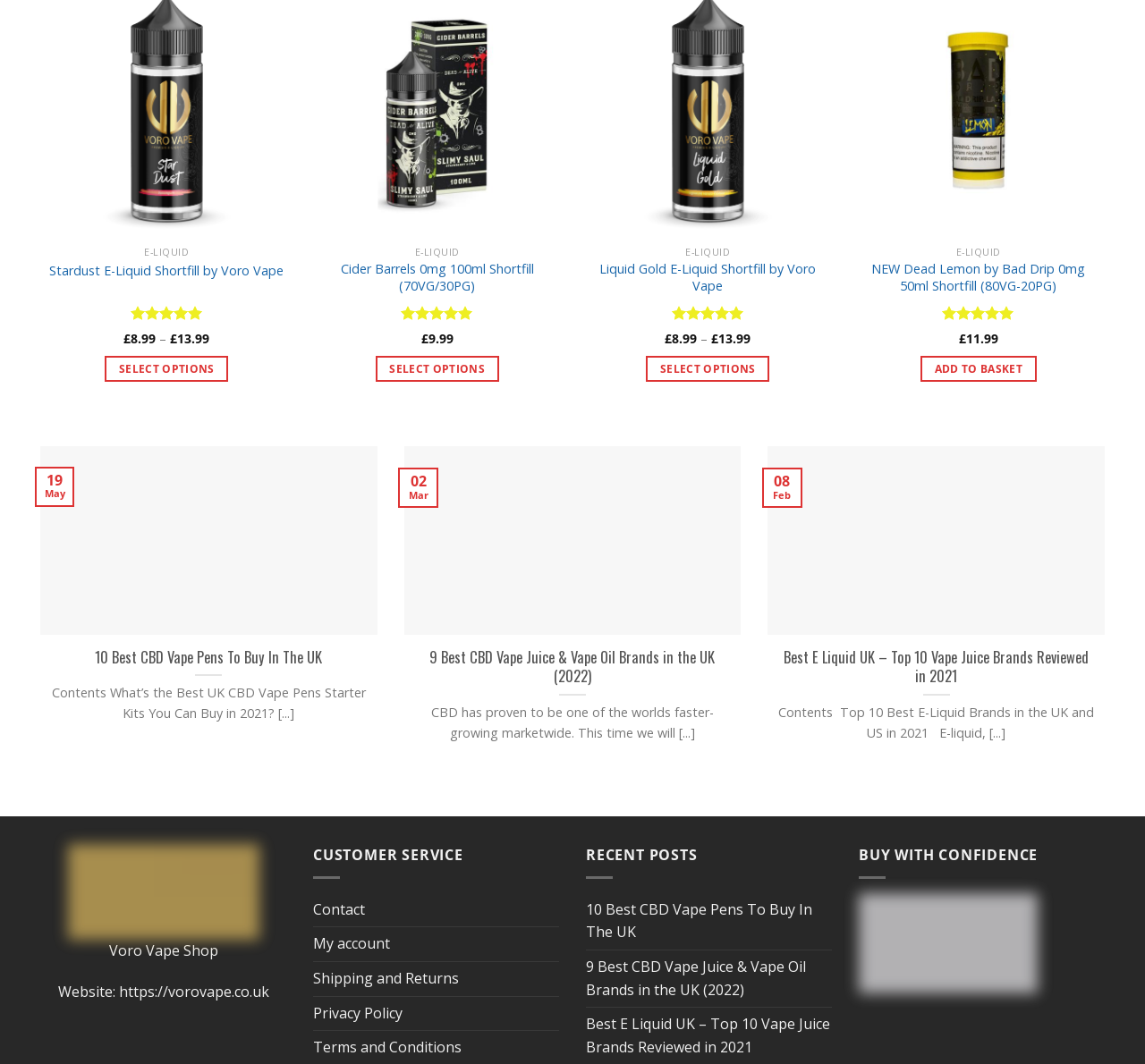Answer the question briefly using a single word or phrase: 
What is the website of Voro Vape Shop?

https://vorovape.co.uk